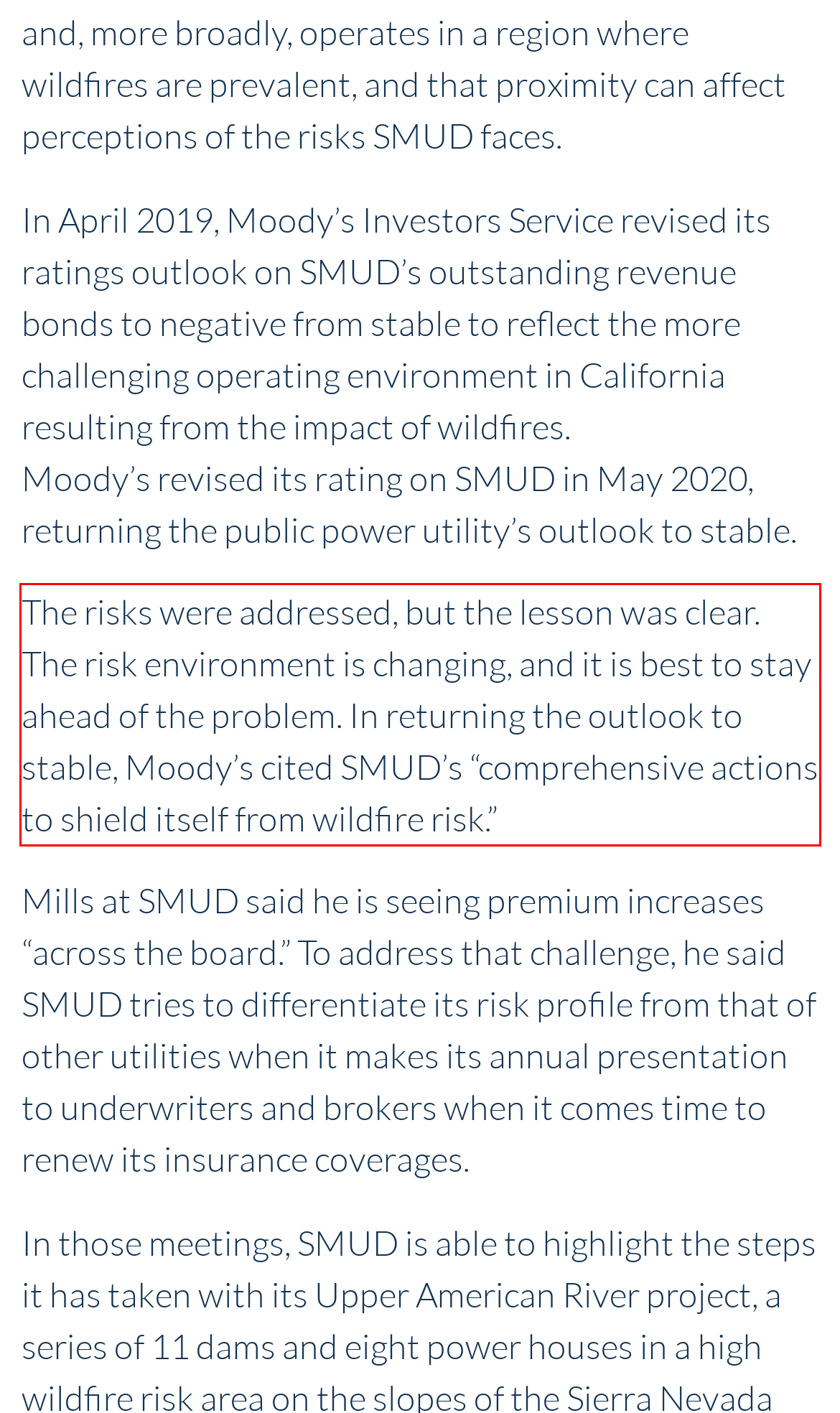You are provided with a screenshot of a webpage that includes a UI element enclosed in a red rectangle. Extract the text content inside this red rectangle.

The risks were addressed, but the lesson was clear. The risk environment is changing, and it is best to stay ahead of the problem. In returning the outlook to stable, Moody’s cited SMUD’s “comprehensive actions to shield itself from wildfire risk.”